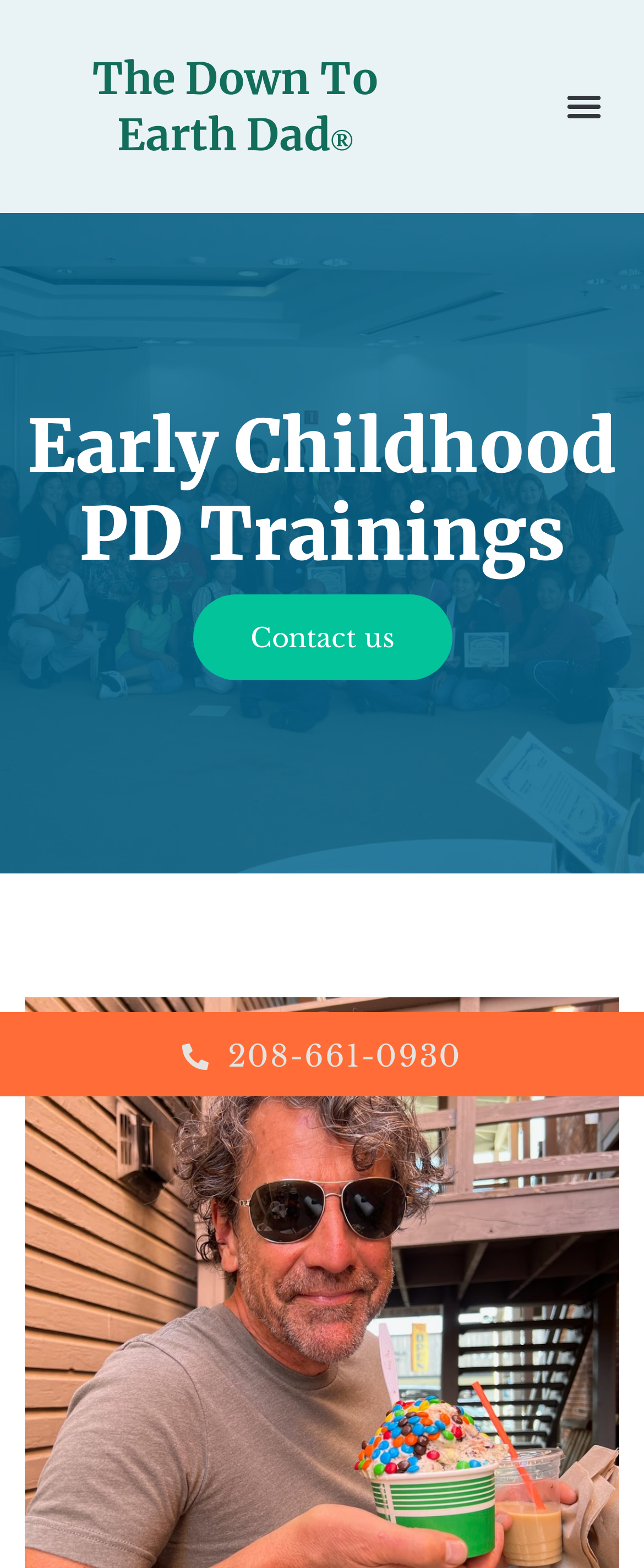Extract the main title from the webpage and generate its text.

Early Childhood PD Trainings